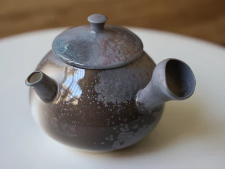What is the purpose of the teapot?
Please elaborate on the answer to the question with detailed information.

According to the caption, the teapot is designed to enhance the brewing experience, making it ideal for aficionados who appreciate the art of tea preparation. This suggests that the teapot is intended for functional use, rather than just being a decorative piece.